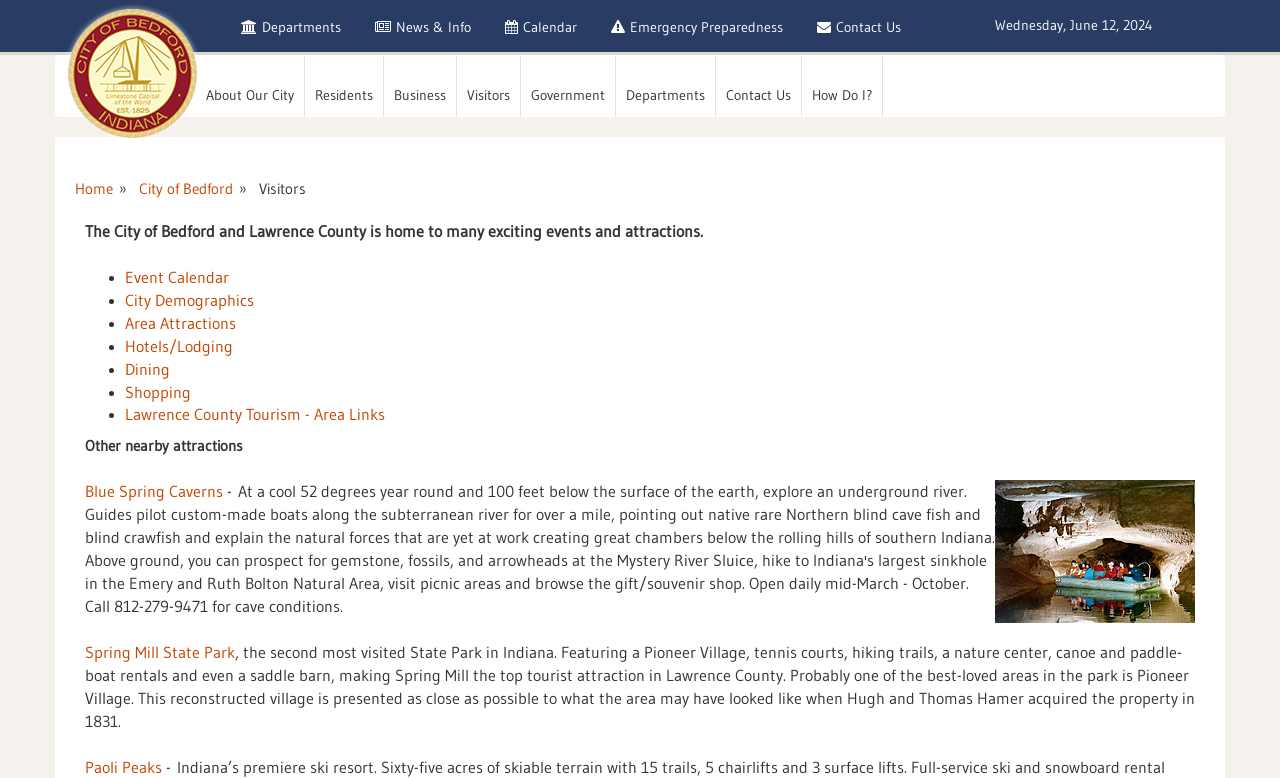Answer succinctly with a single word or phrase:
What are the attractions listed under 'Visitors'?

Event Calendar, City Demographics, Area Attractions, Hotels/Lodging, Dining, Shopping, Lawrence County Tourism - Area Links